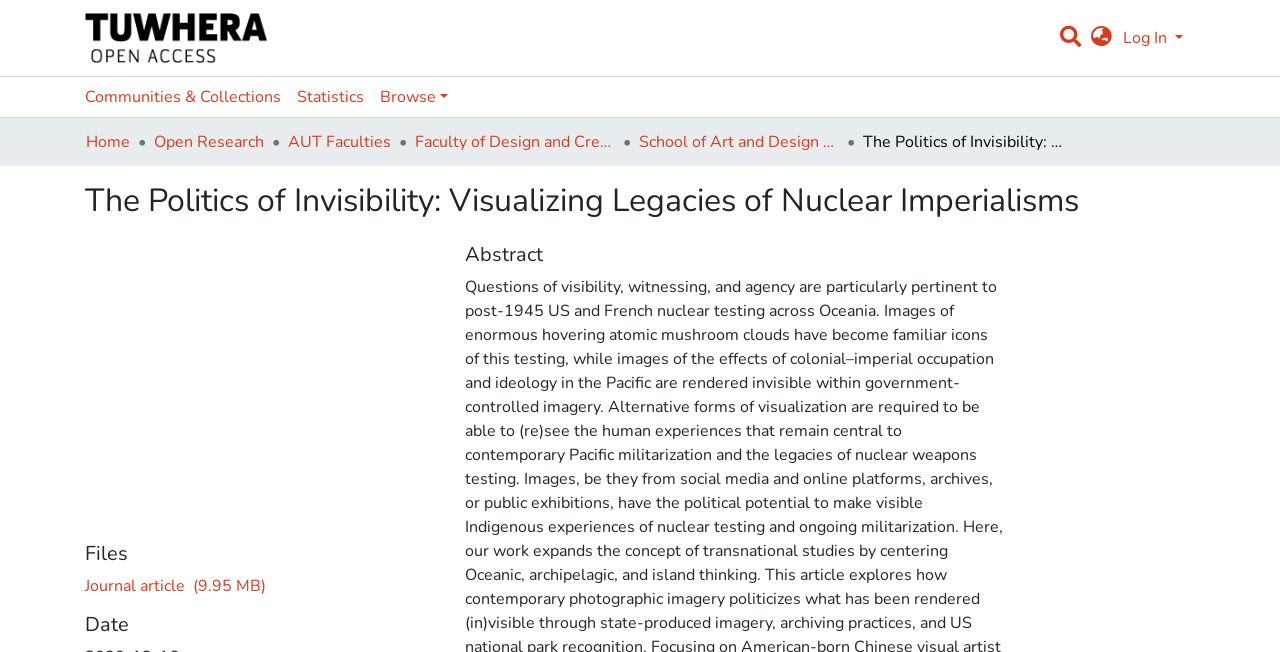Please locate the bounding box coordinates of the element's region that needs to be clicked to follow the instruction: "Browse through the collections". The bounding box coordinates should be provided as four float numbers between 0 and 1, i.e., [left, top, right, bottom].

[0.291, 0.118, 0.356, 0.179]